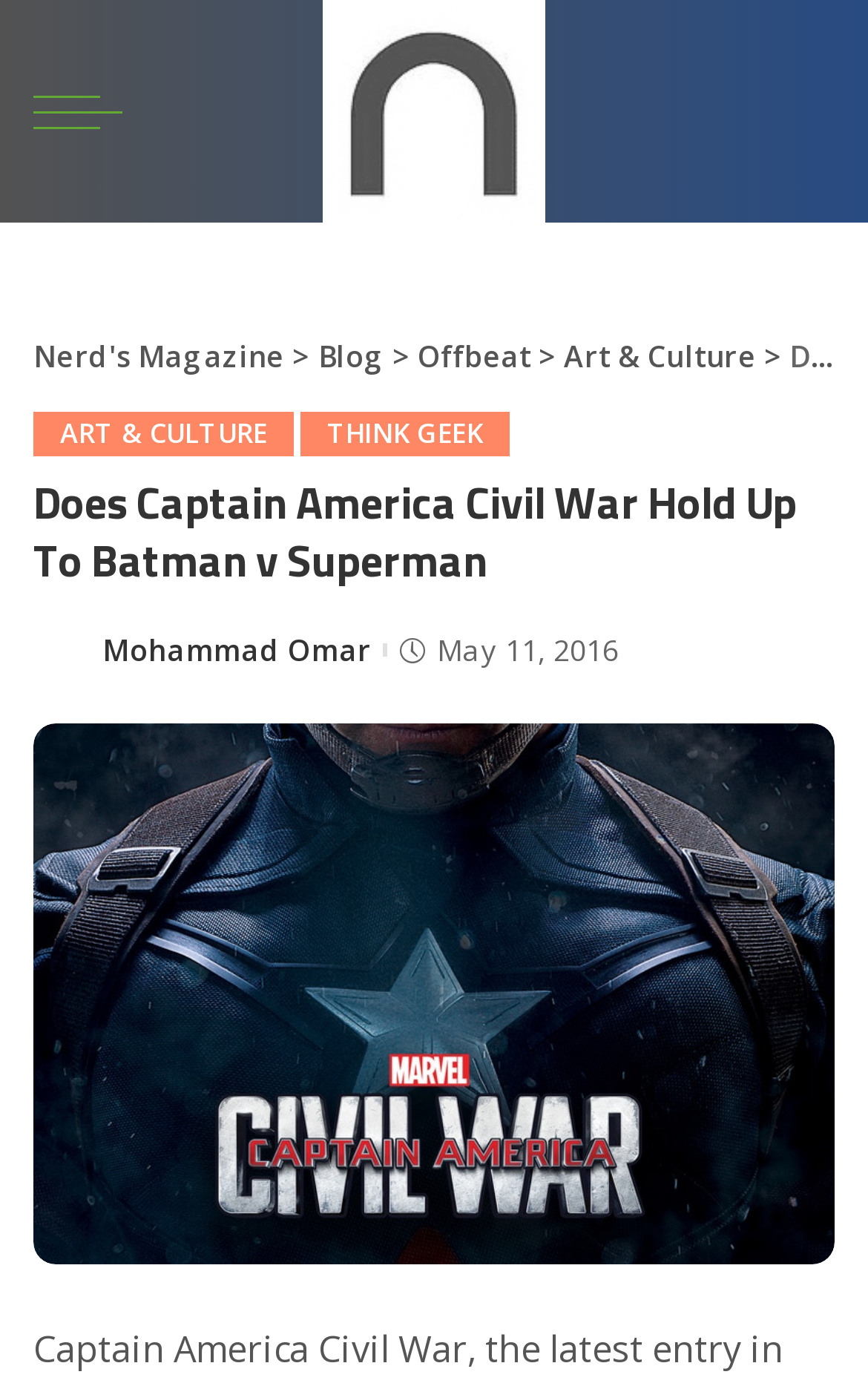Determine the primary headline of the webpage.

Does Captain America Civil War Hold Up To Batman v Superman